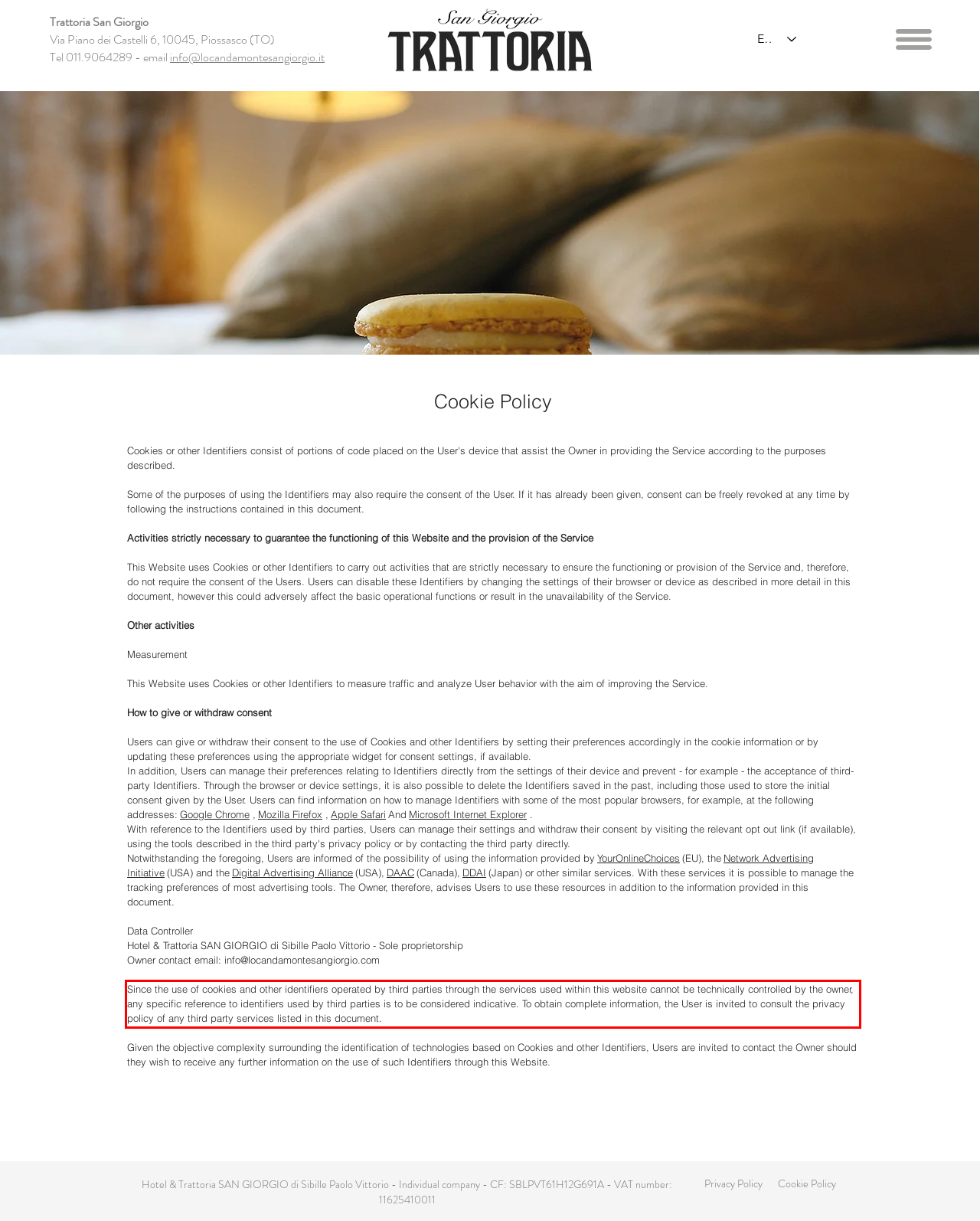Look at the provided screenshot of the webpage and perform OCR on the text within the red bounding box.

Since the use of cookies and other identifiers operated by third parties through the services used within this website cannot be technically controlled by the owner, any specific reference to identifiers used by third parties is to be considered indicative. To obtain complete information, the User is invited to consult the privacy policy of any third party services listed in this document.